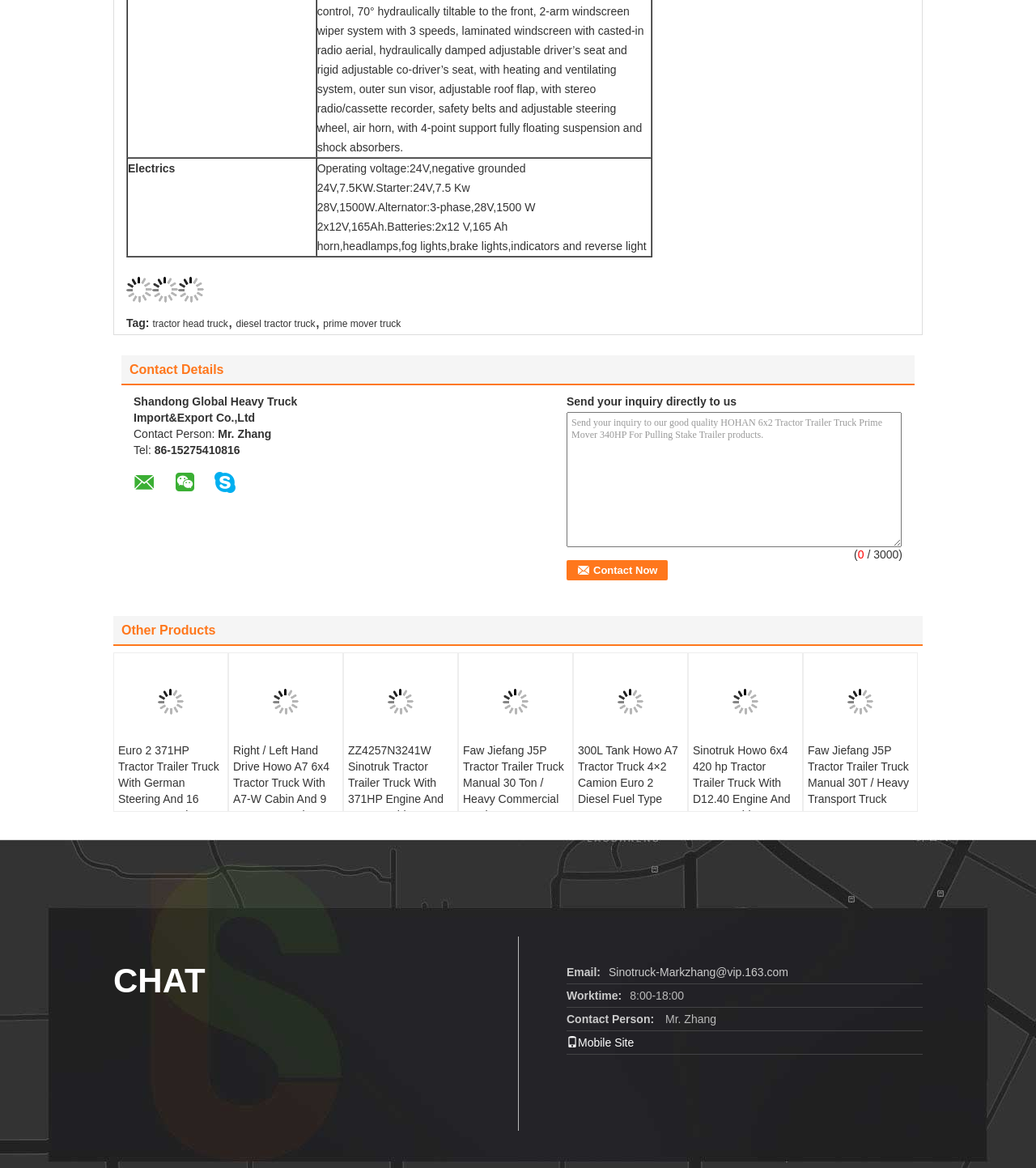Based on the element description tractor head truck, identify the bounding box coordinates for the UI element. The coordinates should be in the format (top-left x, top-left y, bottom-right x, bottom-right y) and within the 0 to 1 range.

[0.147, 0.272, 0.22, 0.282]